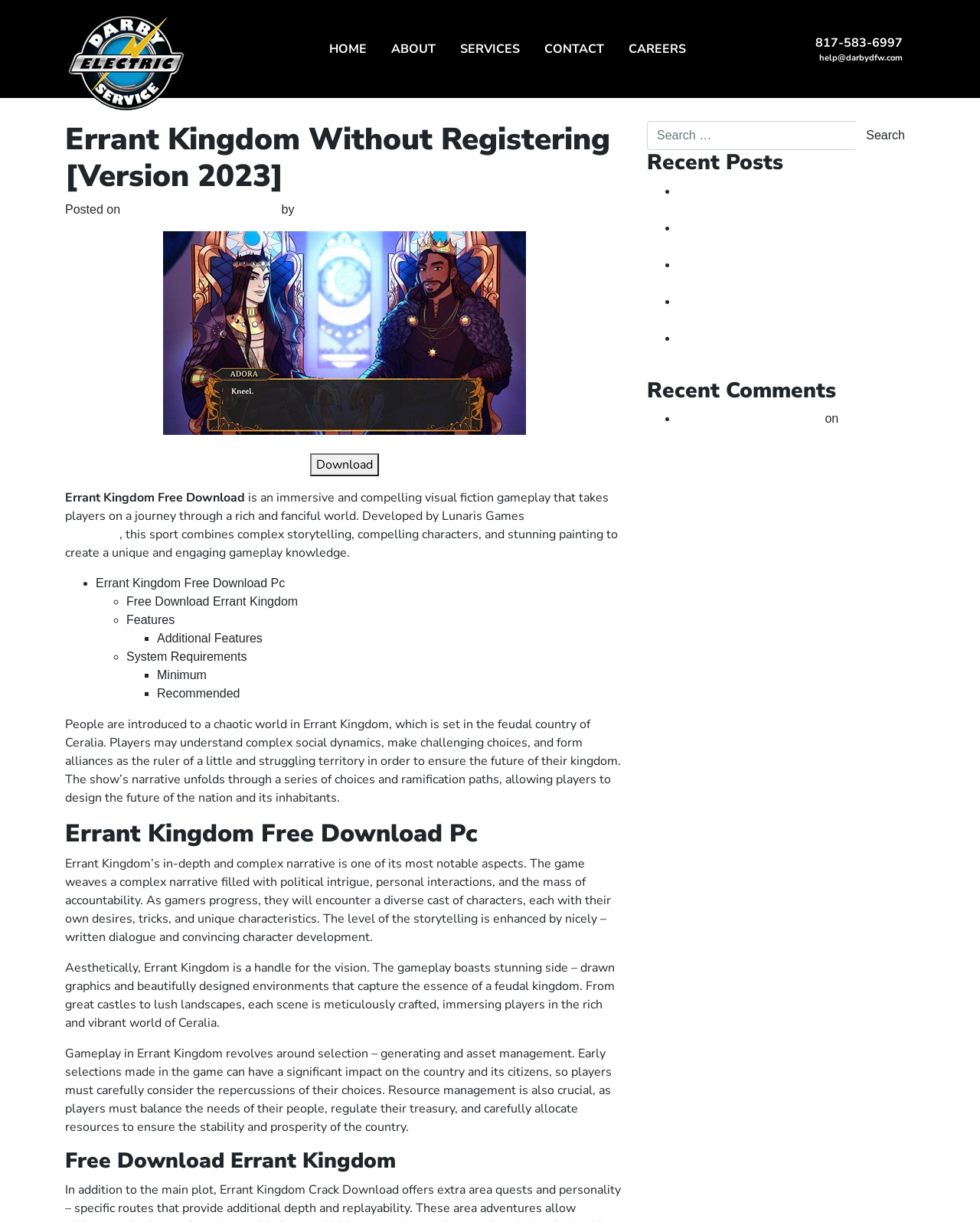Kindly provide the bounding box coordinates of the section you need to click on to fulfill the given instruction: "Click the 'HOME' link".

[0.33, 0.028, 0.38, 0.053]